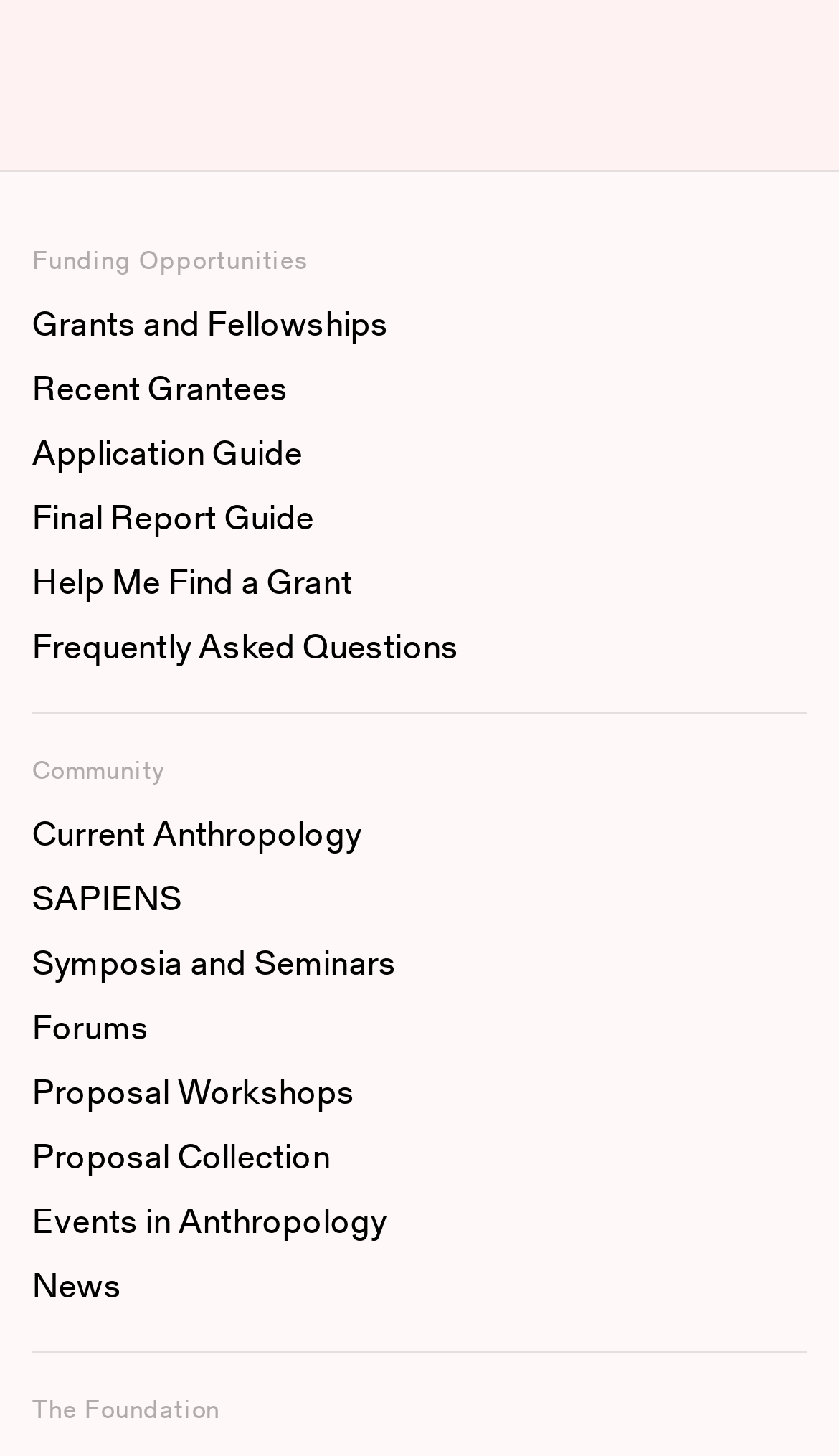Please specify the bounding box coordinates of the clickable section necessary to execute the following command: "Read news in anthropology".

[0.038, 0.862, 0.962, 0.906]